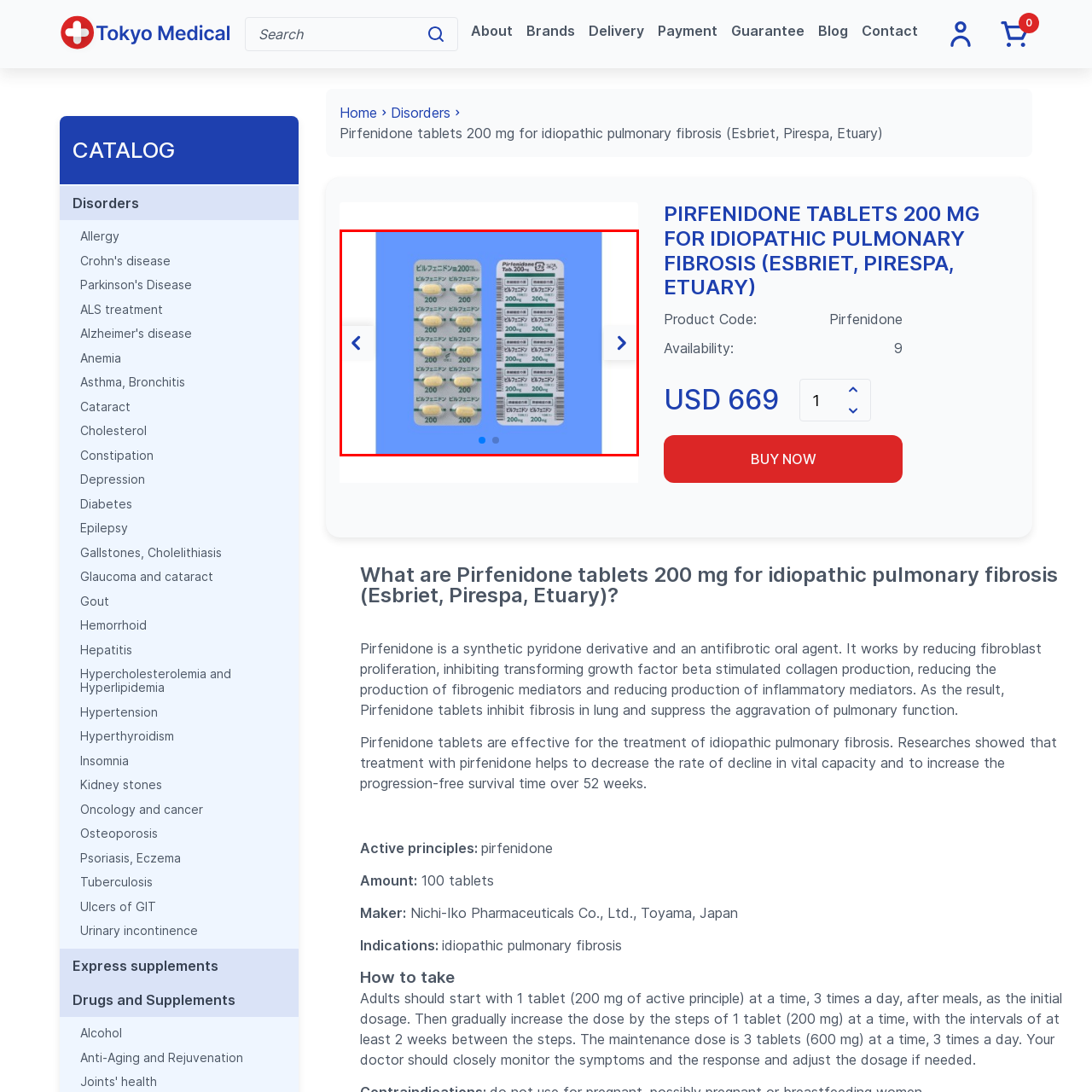What is the purpose of the Pirfenidone tablets?
Check the image enclosed by the red bounding box and reply to the question using a single word or phrase.

Treatment of idiopathic pulmonary fibrosis